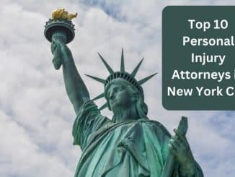Where is the guide or resource focused on?
Give a comprehensive and detailed explanation for the question.

The image features the Statue of Liberty, which is an iconic symbol of New York City, and the textual overlay mentions 'New York City', indicating that the guide or resource is focused on providing information about personal injury attorneys in this specific city.